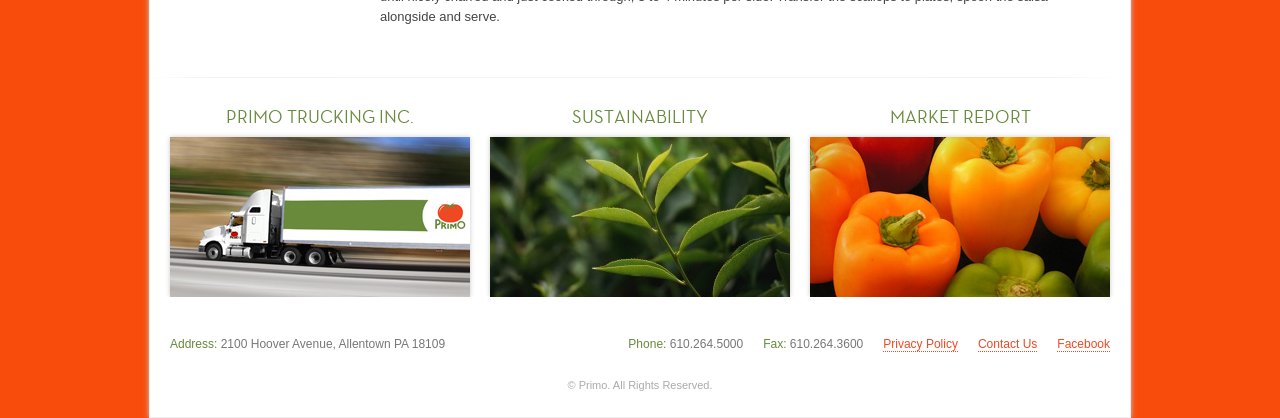What is the address of Primo Trucking Inc.?
Based on the screenshot, give a detailed explanation to answer the question.

The address is obtained from the static text elements at the bottom of the webpage, which reads 'Address:' followed by the actual address '2100 Hoover Avenue, Allentown PA 18109'.